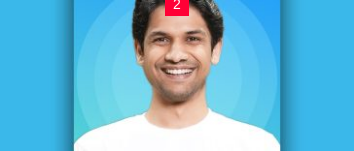What does Saurabh's white attire symbolize?
Carefully analyze the image and provide a thorough answer to the question.

According to the caption, Saurabh's white attire symbolizes simplicity and professionalism, aligning with his role in promoting wellness.